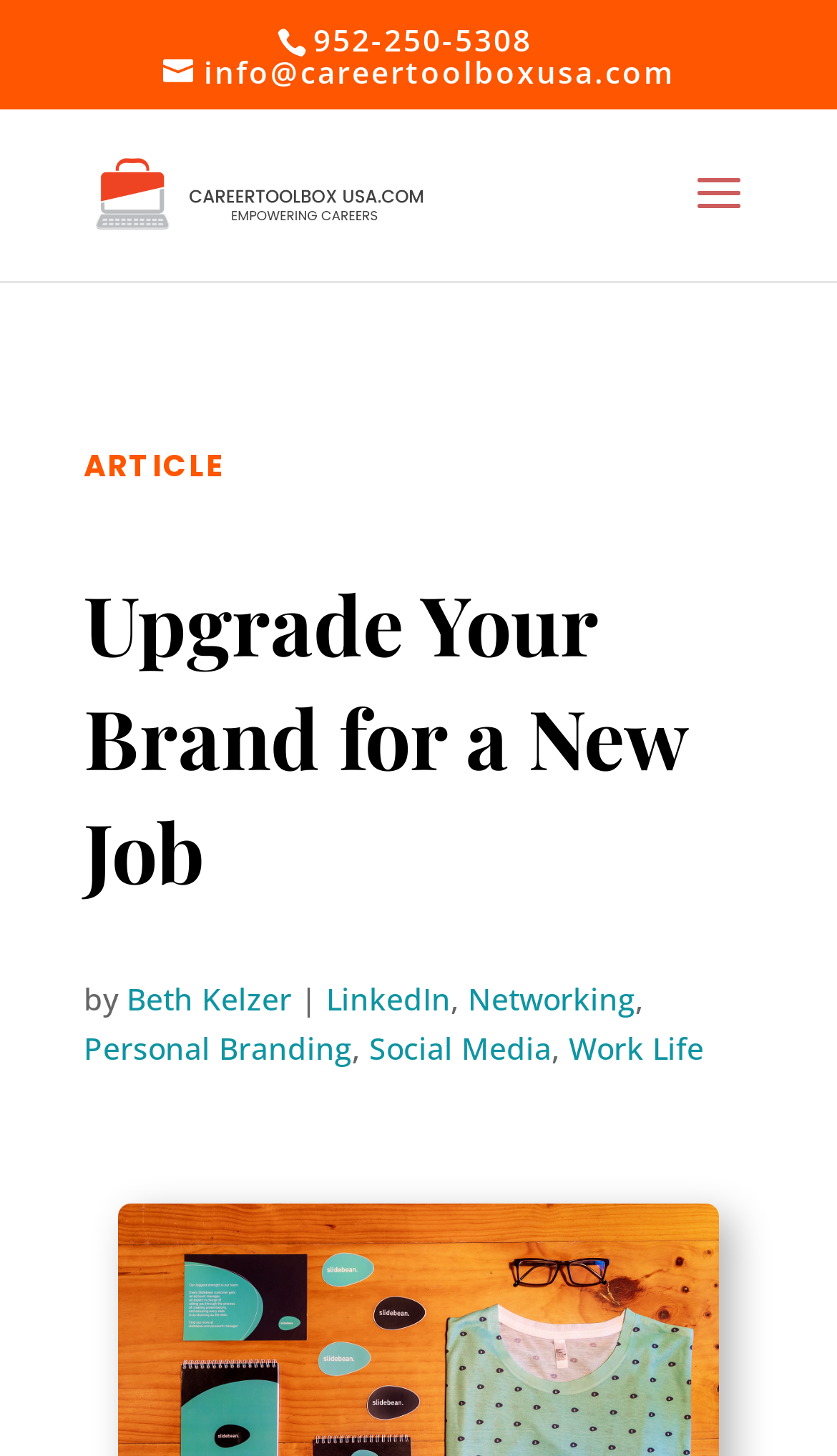Please answer the following question using a single word or phrase: 
Who is the author of the article?

Beth Kelzer